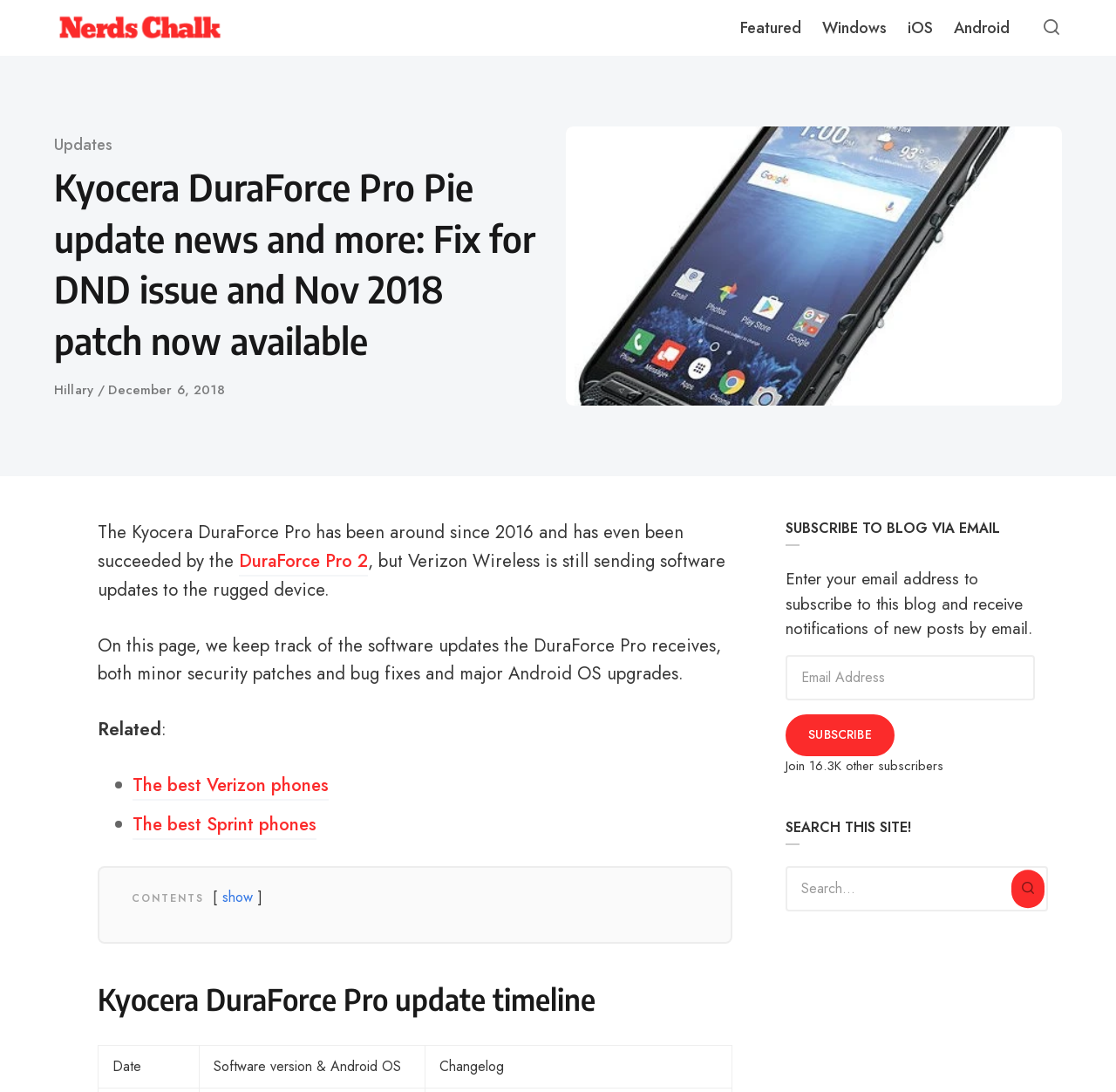Pinpoint the bounding box coordinates of the element to be clicked to execute the instruction: "Request a consultation".

None